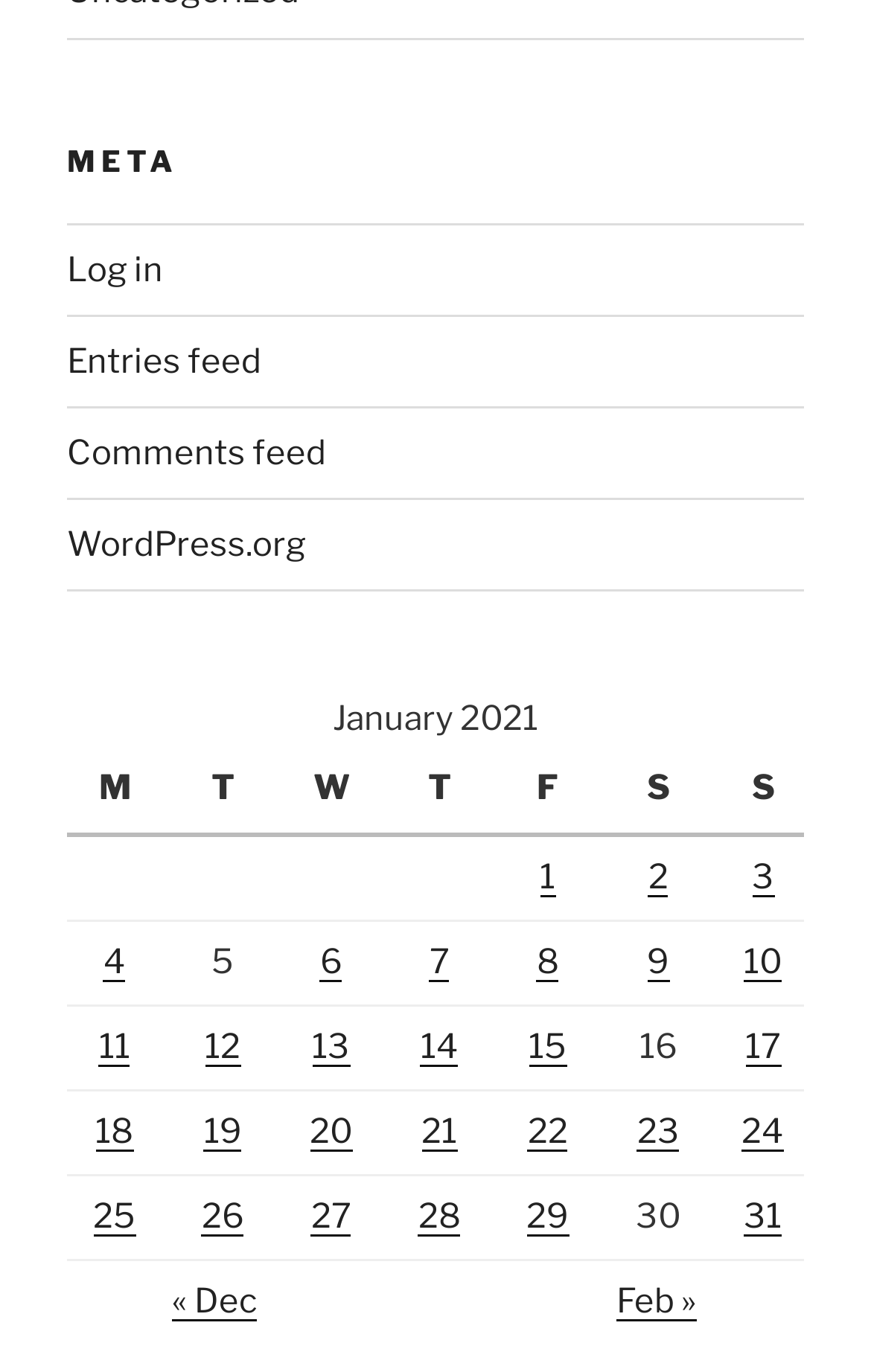Extract the bounding box coordinates for the UI element described by the text: "17". The coordinates should be in the form of [left, top, right, bottom] with values between 0 and 1.

[0.855, 0.748, 0.896, 0.778]